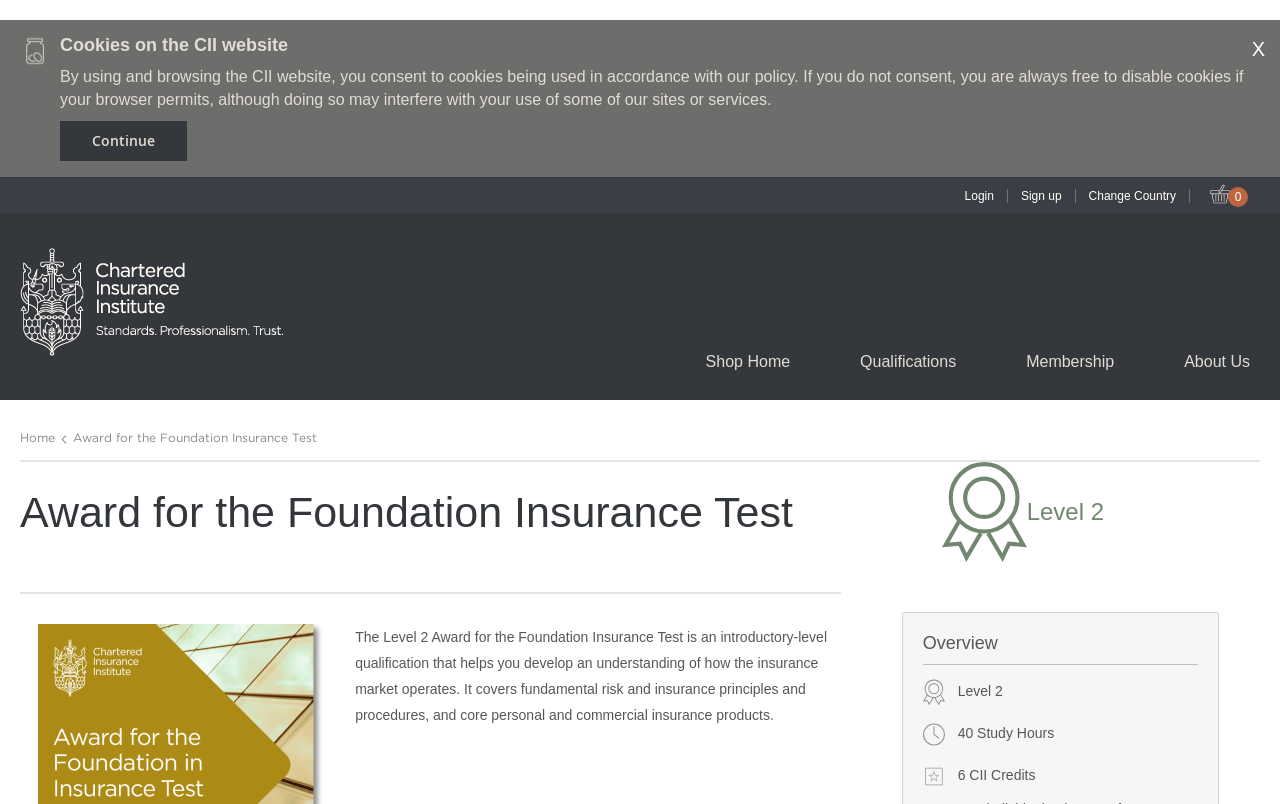Using the details in the image, give a detailed response to the question below:
What is the purpose of the Level 2 Award?

I found the answer by reading the static text that describes the Level 2 Award, which is located in the middle of the webpage. It says that the award 'helps you develop an understanding of how the insurance market operates'.